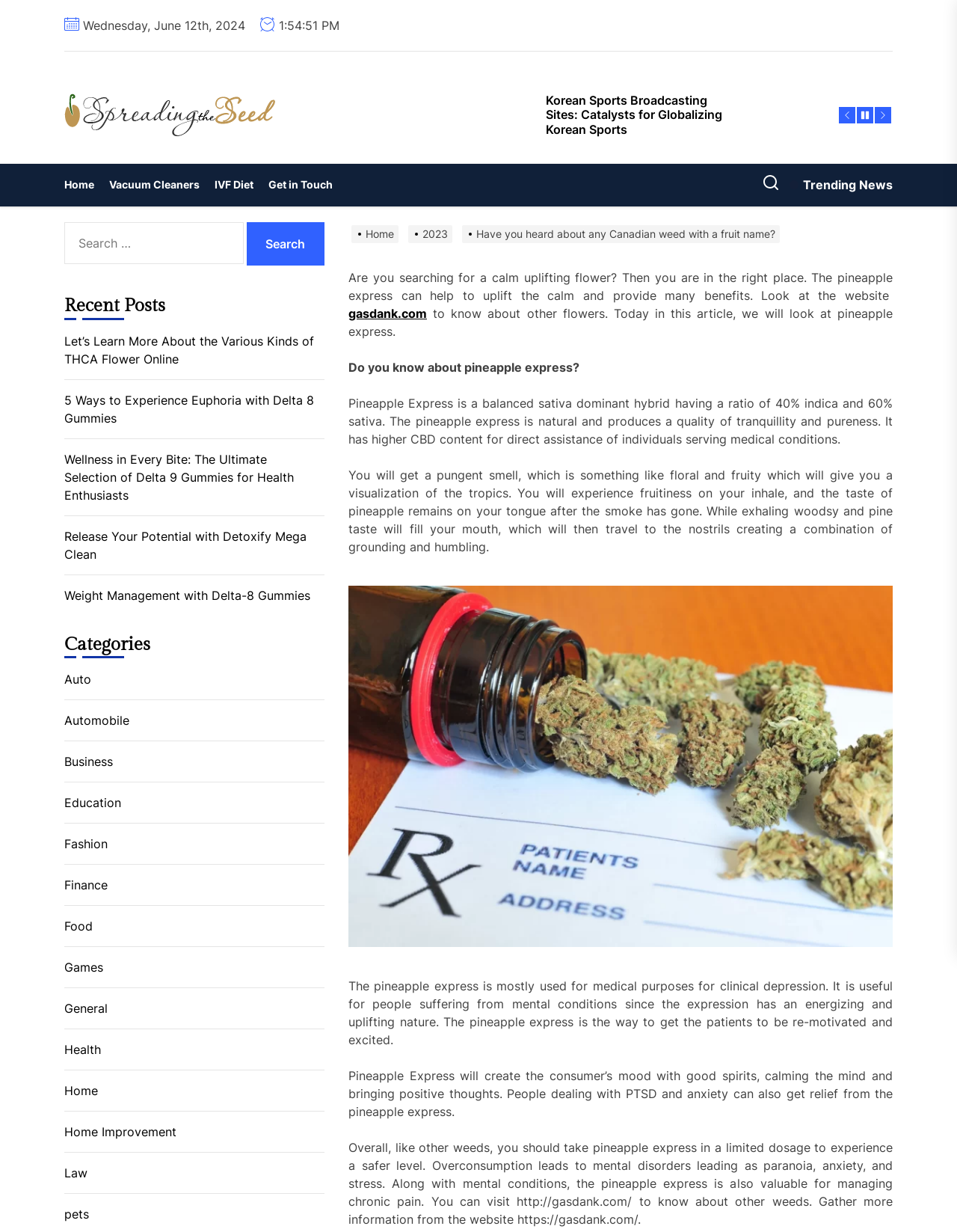Determine the bounding box of the UI component based on this description: "parent_node: Search for: value="Search"". The bounding box coordinates should be four float values between 0 and 1, i.e., [left, top, right, bottom].

[0.257, 0.18, 0.339, 0.215]